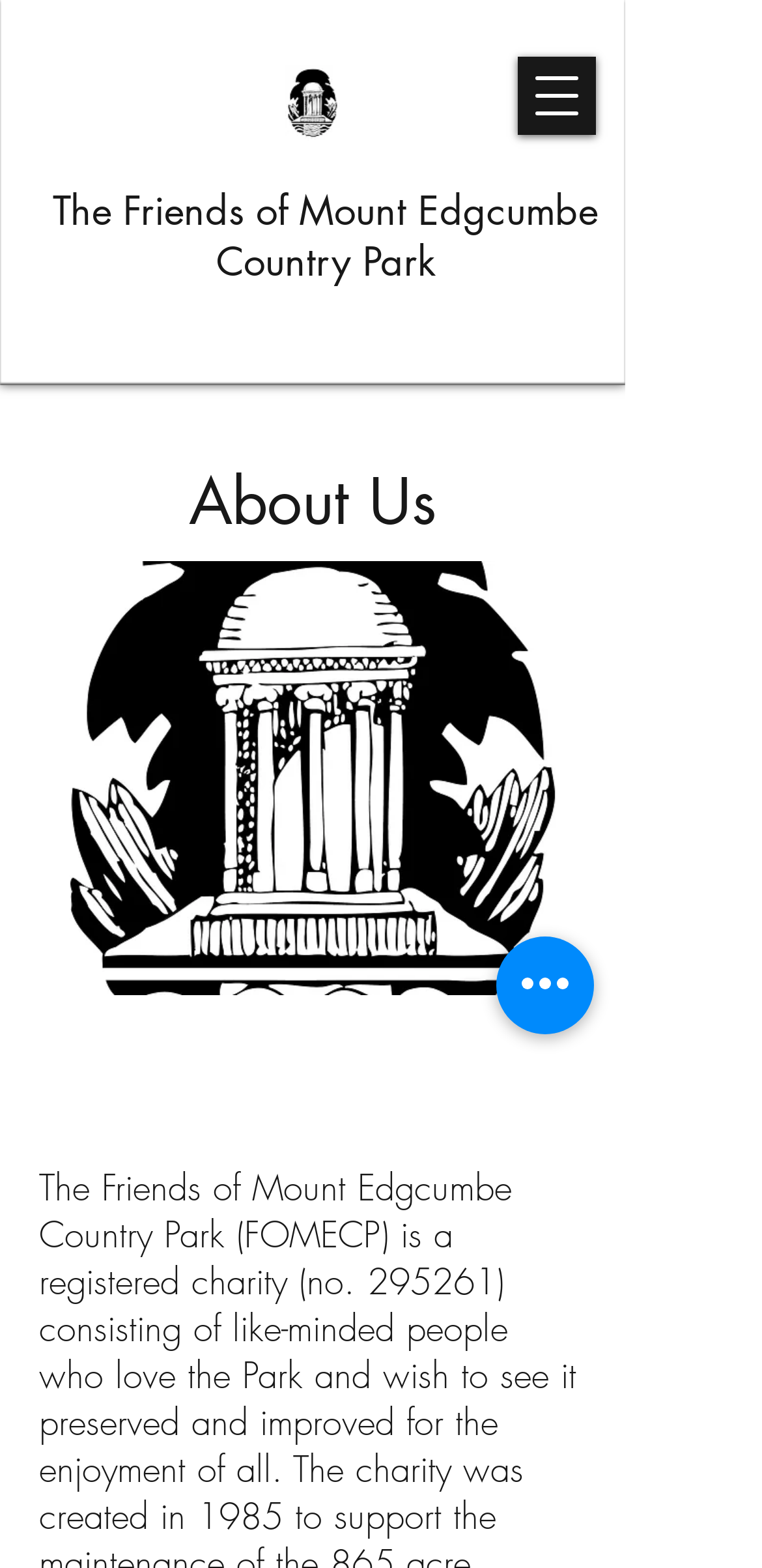Create an elaborate caption for the webpage.

The webpage is about the "Friends of Mount Edgcumbe Country Park" and has an "About Us" section. At the top left, there is a logo image, which is also a link. Next to the logo, there is a heading that reads "The Friends of Mount Edgcumbe Country Park". Below this heading, there is another heading that says "About Us". 

On the top right, there is a button to open a navigation menu. Below the "About Us" heading, there is a large image that takes up most of the width of the page, which appears to be another instance of the logo image. 

At the bottom right, there is a button labeled "Quick actions". The page has a total of two buttons, two headings, two images, and two links. The layout is organized, with elements spaced out and positioned in a logical manner.